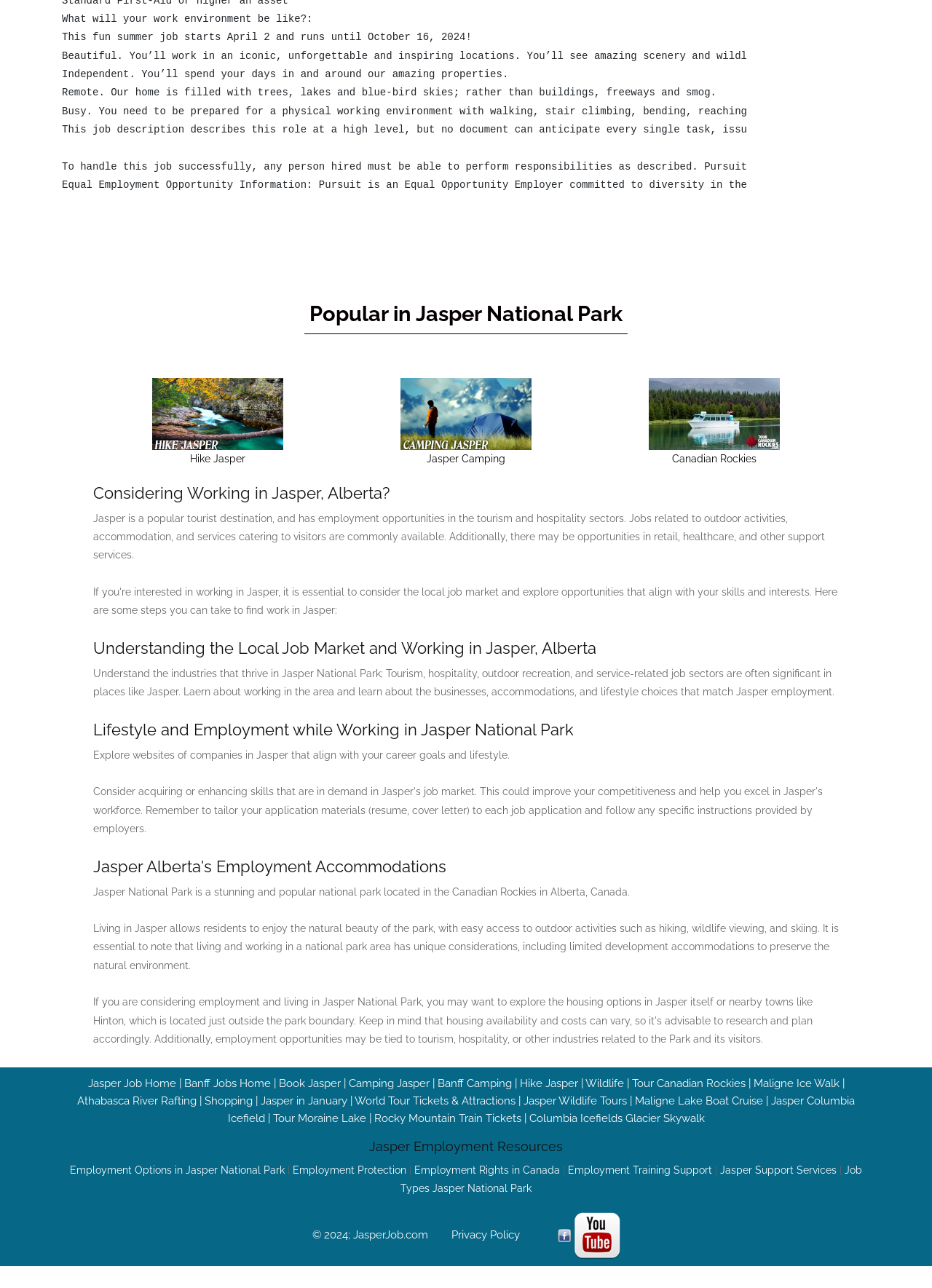What are some job sectors available in Jasper National Park?
Please ensure your answer is as detailed and informative as possible.

The webpage mentions that 'Jobs related to outdoor activities, accommodation, and services catering to visitors are commonly available' which suggests that these are some job sectors available in Jasper National Park.